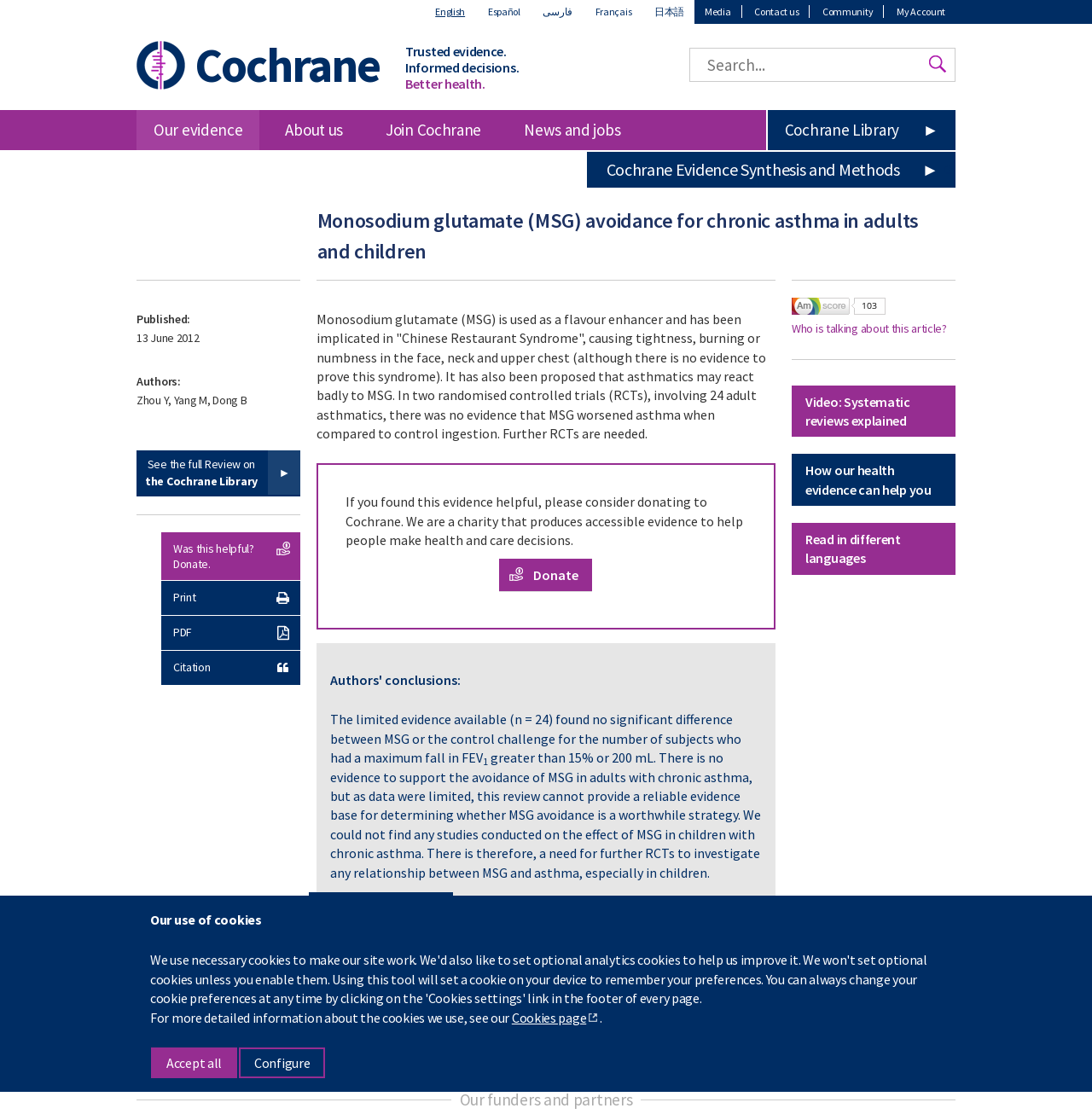Kindly determine the bounding box coordinates of the area that needs to be clicked to fulfill this instruction: "Learn about asthma in children".

[0.29, 0.875, 0.344, 0.889]